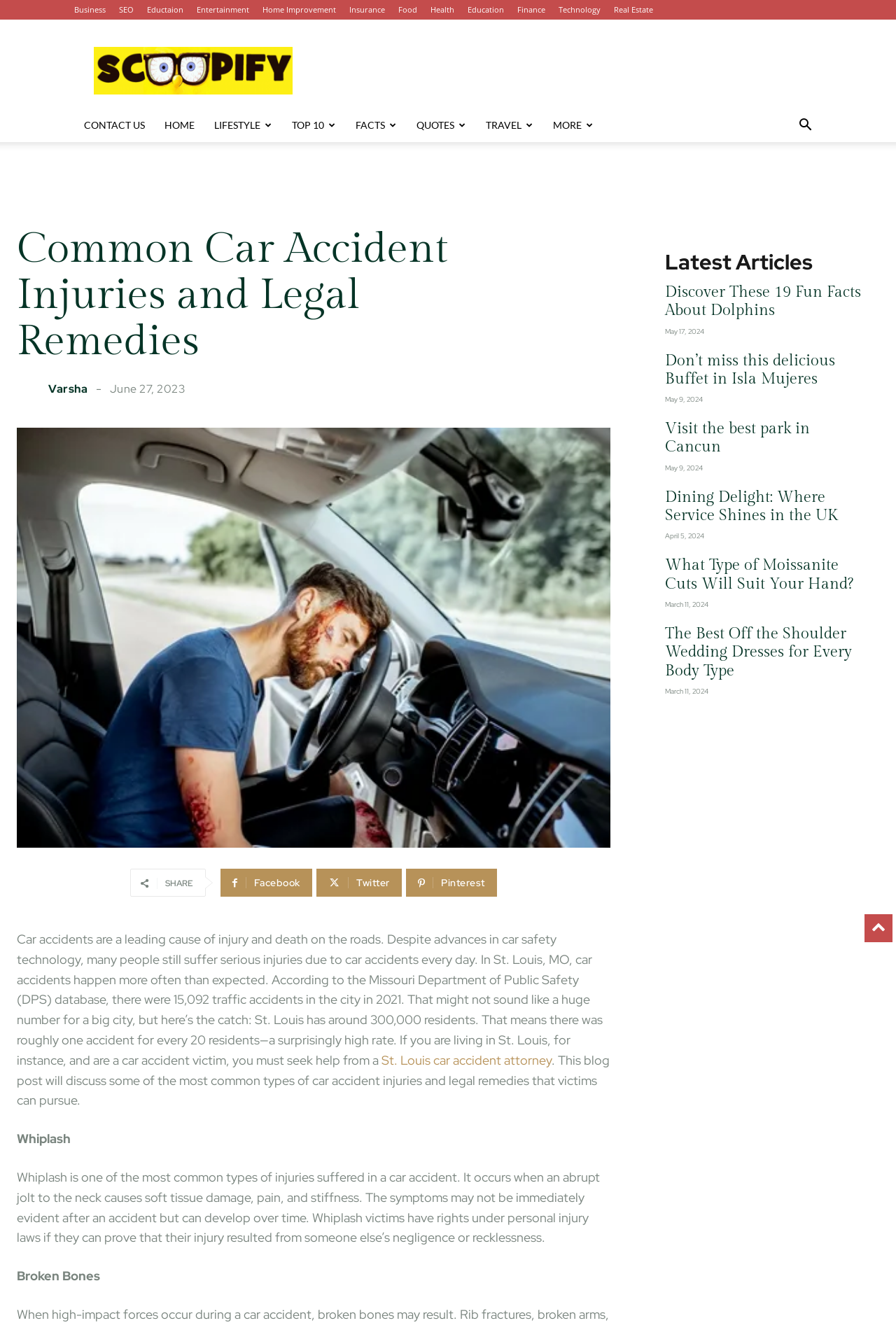Describe all visible elements and their arrangement on the webpage.

This webpage is about car accidents, injuries, and legal remedies. At the top, there are multiple links to various categories such as Business, SEO, Education, and more, which are evenly spaced and take up the entire width of the page. Below these links, there are more links to specific pages, including CONTACT US, HOME, and LIFESTYLE, which are also evenly spaced and take up a significant portion of the page width.

On the left side of the page, there is a heading that reads "Common Car Accident Injuries and Legal Remedies" in a larger font size. Below this heading, there is a link to the author's name, "Varsha", accompanied by a small image. Next to the author's name, there is a timestamp indicating the date of publication, "June 27, 2023".

The main content of the page starts below the author's information. It begins with a paragraph discussing the frequency of car accidents in St. Louis, MO, and the importance of seeking help from a car accident attorney. The text is divided into sections, with headings such as "Whiplash" and "Broken Bones", which describe common car accident injuries. Each section provides a brief explanation of the injury and the legal remedies available to victims.

On the right side of the page, there is a section titled "Latest Articles" which lists multiple article headings with links, along with their corresponding publication dates. These articles appear to be unrelated to car accidents and cover a range of topics, including dolphins, travel, and jewelry.

At the bottom of the page, there are social media links to share the content on Facebook, Twitter, and Pinterest.